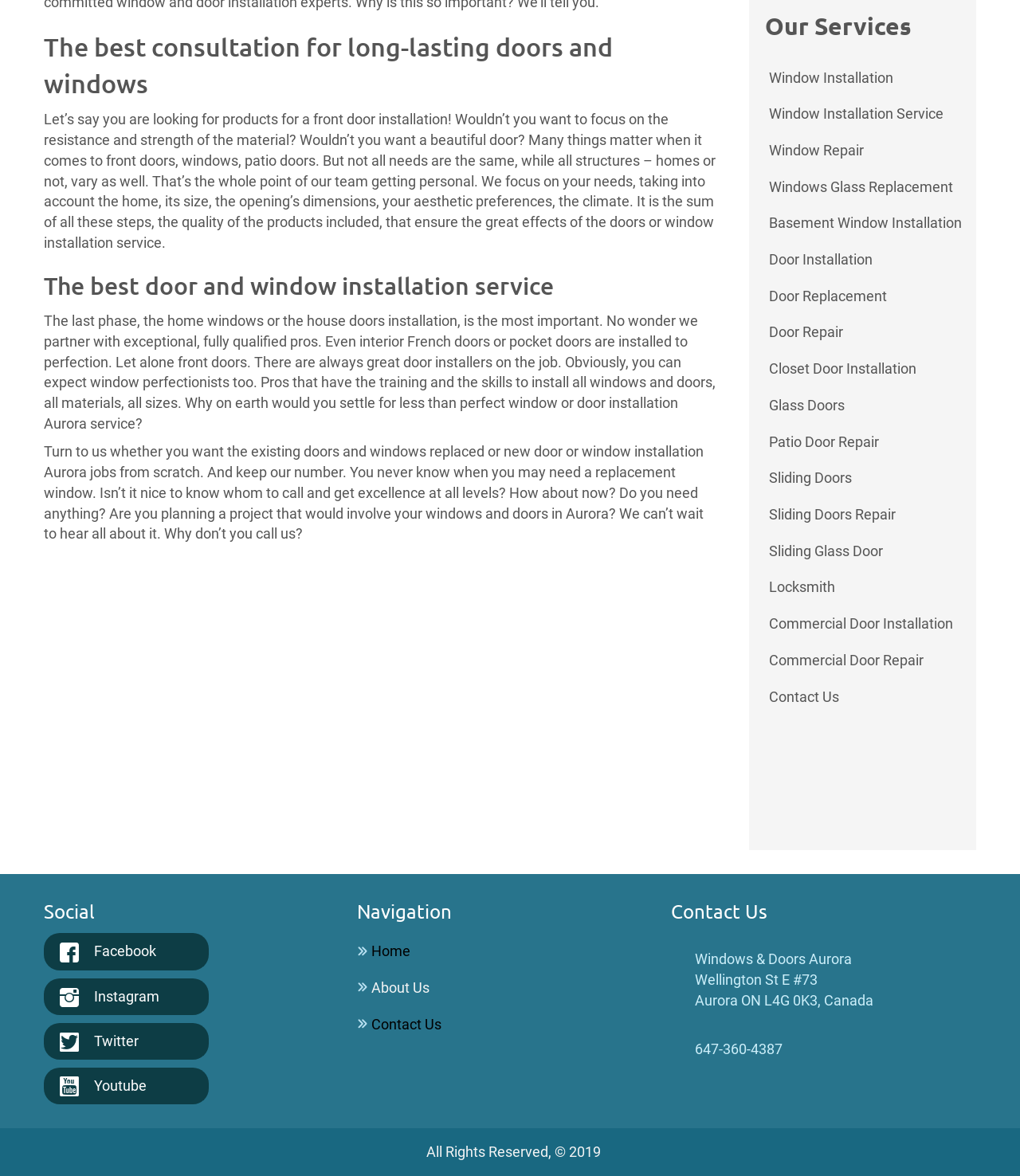Please analyze the image and give a detailed answer to the question:
What types of services are offered?

The website provides a list of services, including window installation, door installation, window repair, door repair, and replacement services, which suggests that the company offers a range of services related to doors and windows.